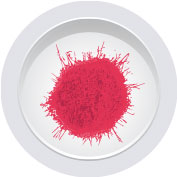What is the texture of the powder?
Based on the image, provide your answer in one word or phrase.

Fine granules or crystalline